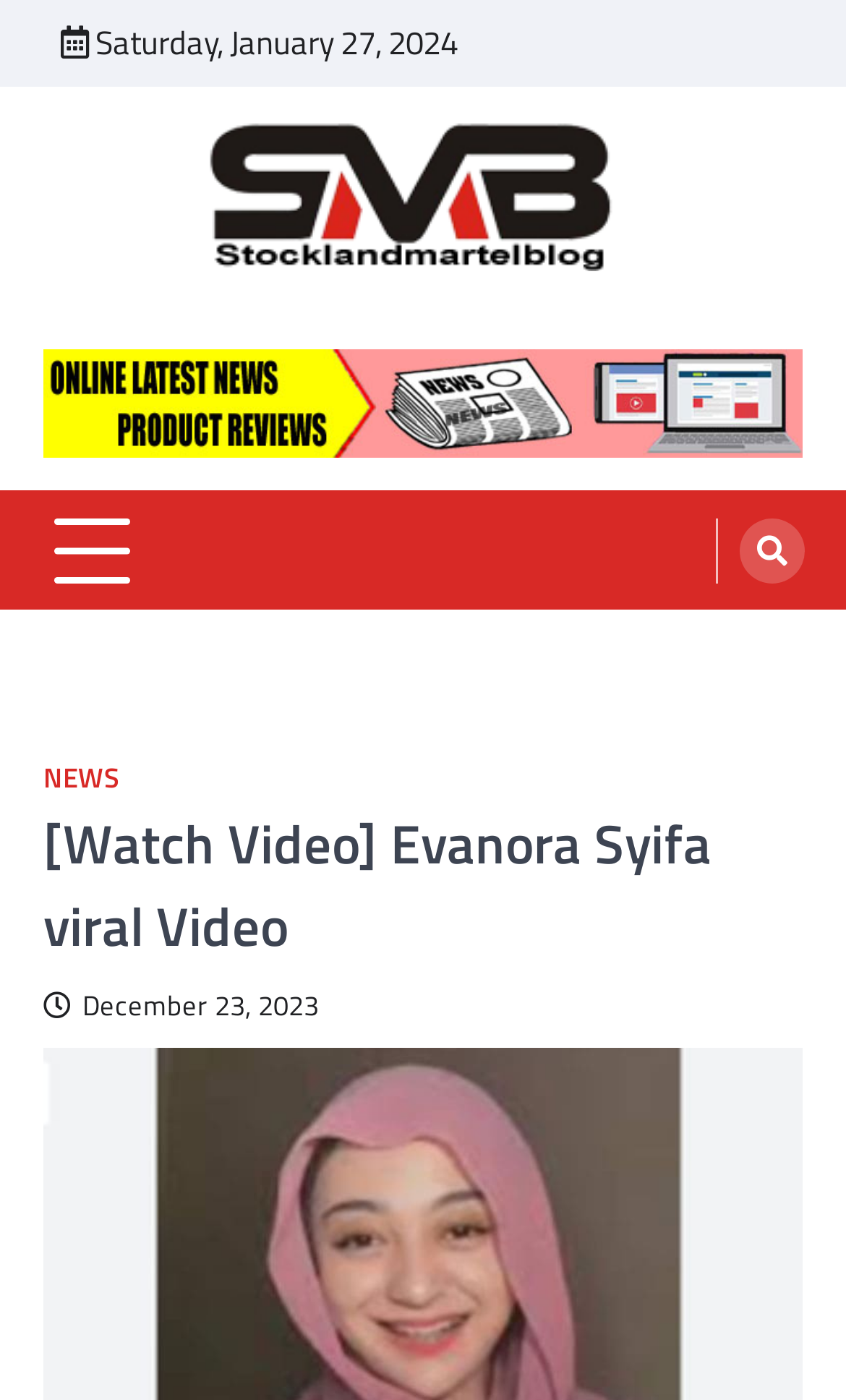When was the article published?
Please answer the question with as much detail and depth as you can.

I found the publication date by looking at the link element with the text ' December 23, 2023' located in the middle of the webpage, which is a child of the HeaderAsNonLandmark element.